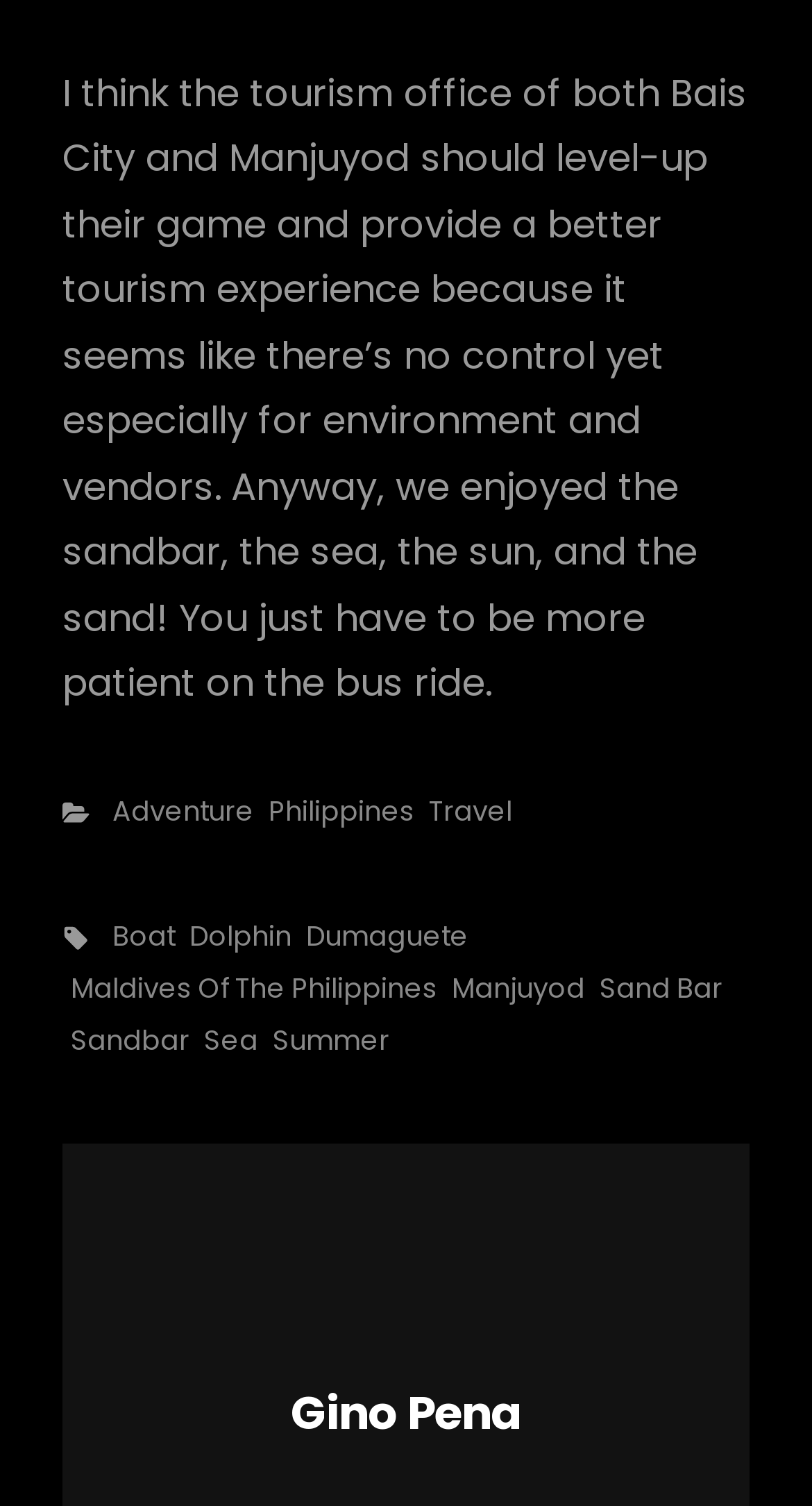Please provide the bounding box coordinates for the UI element as described: "sand bar". The coordinates must be four floats between 0 and 1, represented as [left, top, right, bottom].

[0.738, 0.642, 0.89, 0.671]